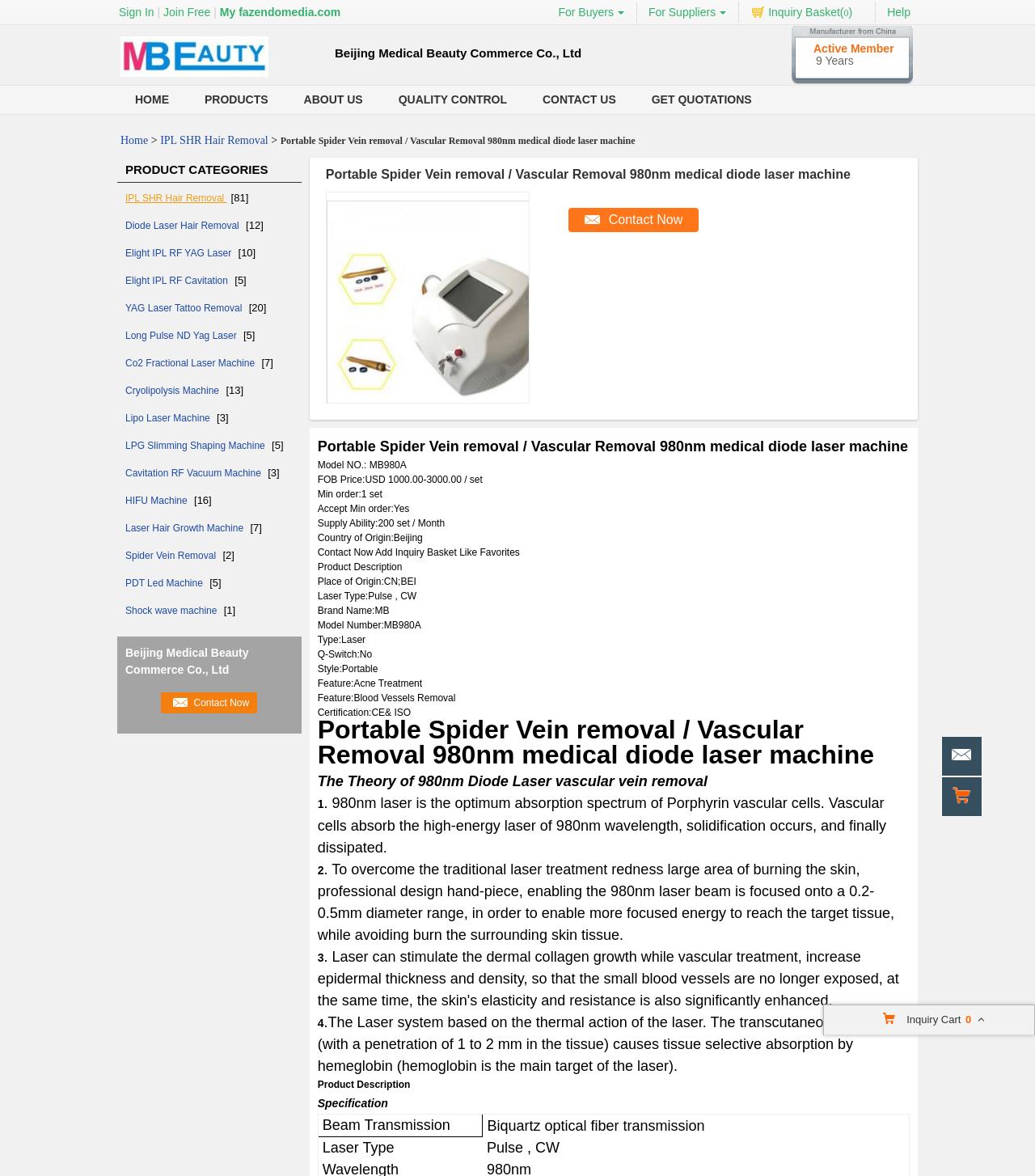Respond to the following question with a brief word or phrase:
What is the country of origin for the product?

Beijing